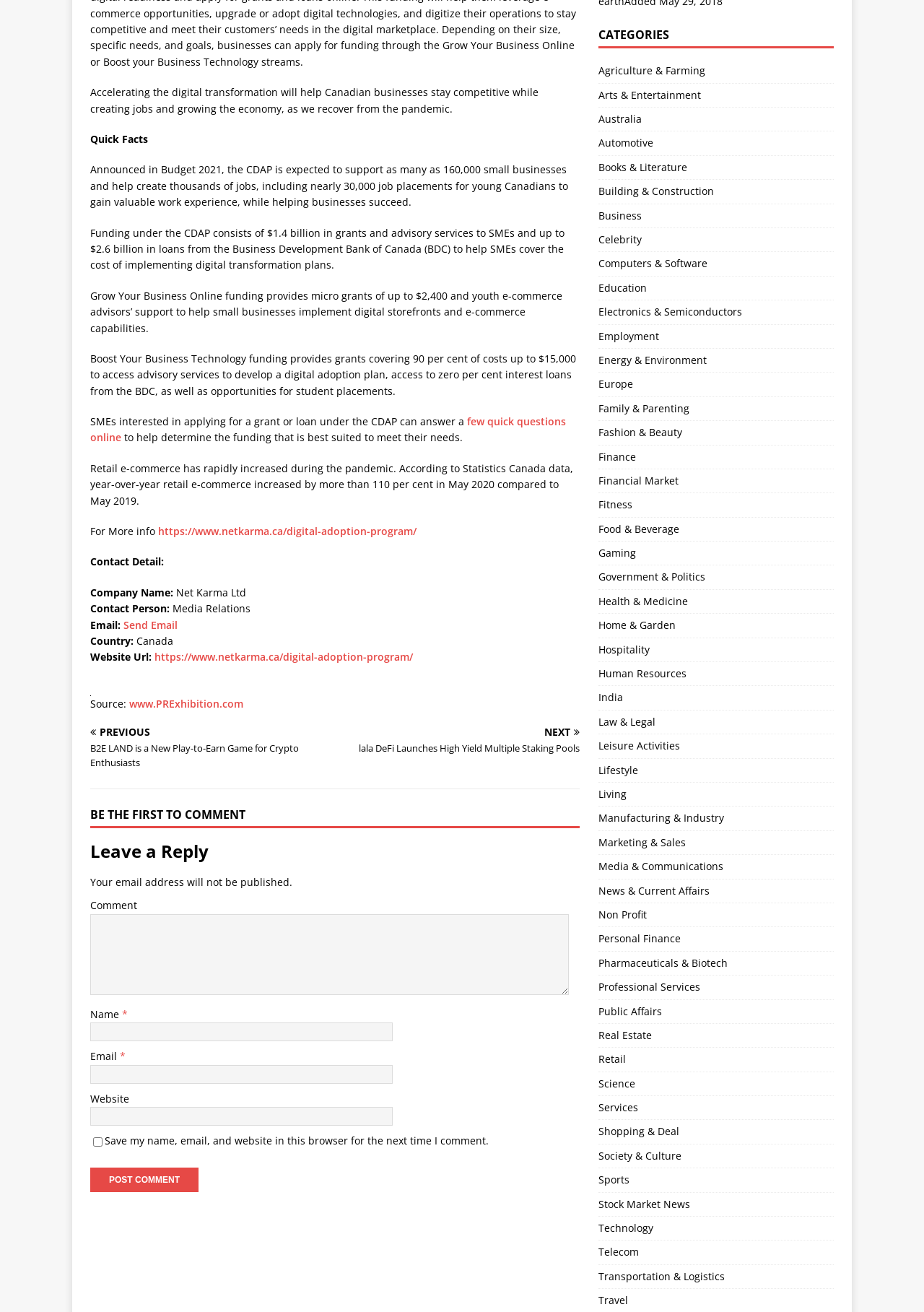Locate the UI element that matches the description parent_node: Name * name="author" in the webpage screenshot. Return the bounding box coordinates in the format (top-left x, top-left y, bottom-right x, bottom-right y), with values ranging from 0 to 1.

[0.098, 0.78, 0.425, 0.794]